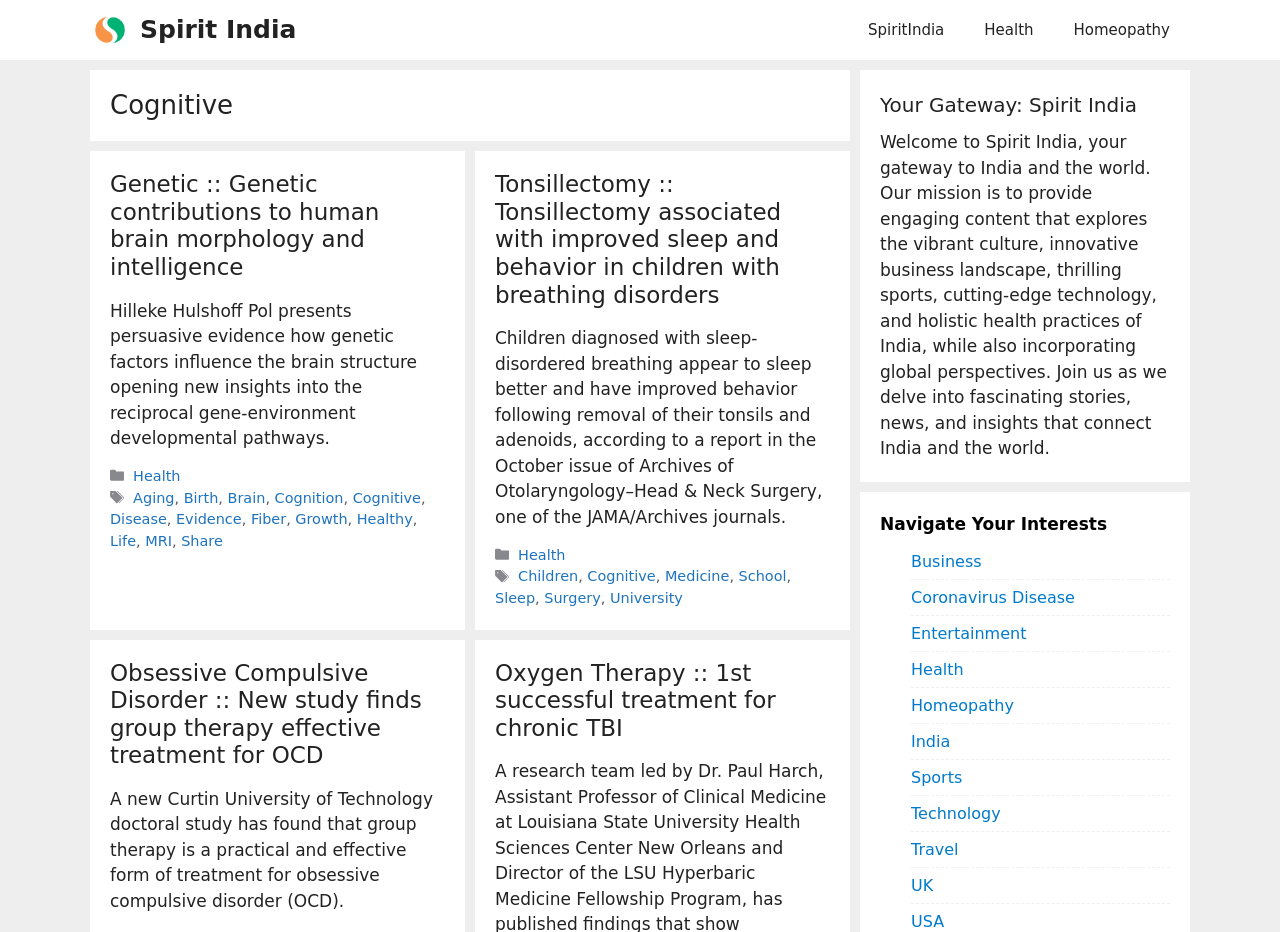Give the bounding box coordinates for the element described as: "Children".

[0.405, 0.61, 0.452, 0.627]